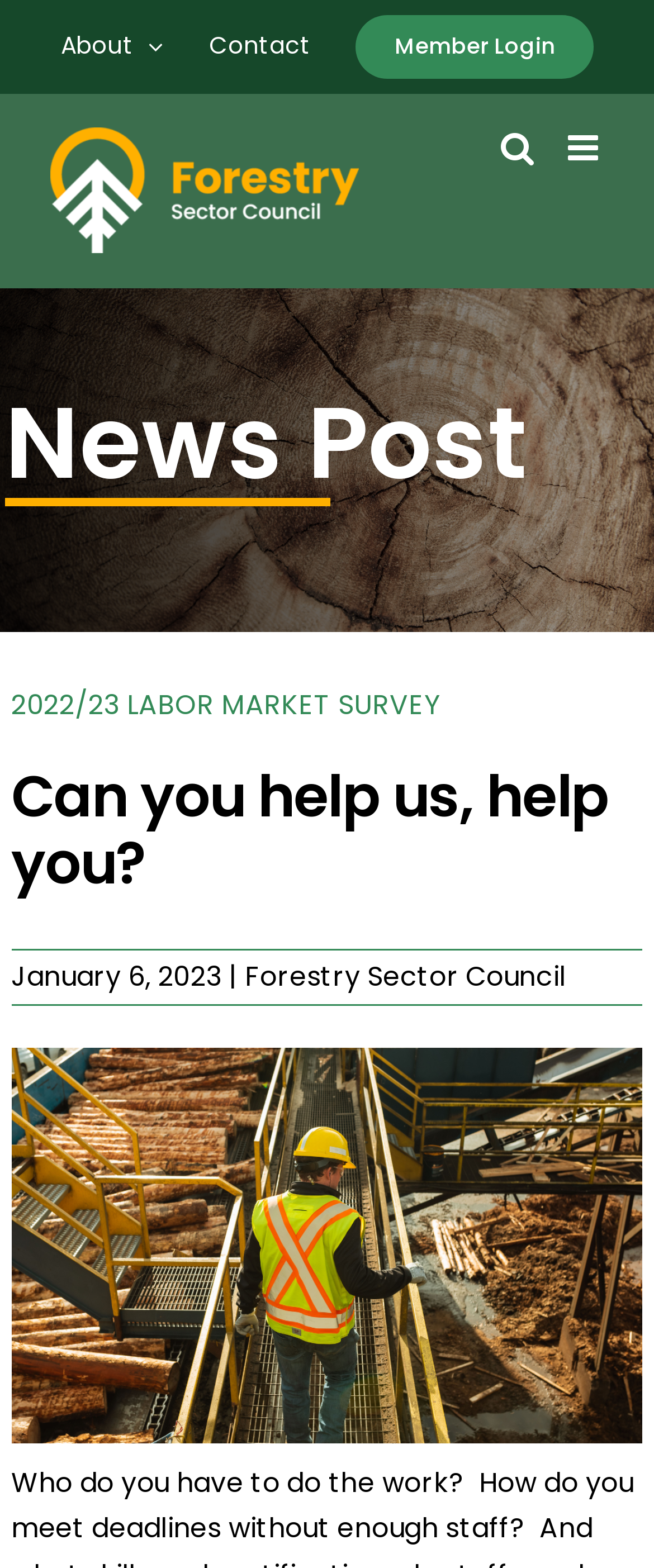Describe every aspect of the webpage comprehensively.

The webpage is about the Forestry Sector Council's Workforce Insights Survey. At the top left corner, there is a navigation menu with three links: "About", "Contact", and "Member Login". Next to the navigation menu, there is a Forestry Sector Council logo, which is also a link. On the top right corner, there are two toggle links: "Toggle mobile menu" and "Toggle mobile search".

Below the top navigation bar, there is a news post section. The title of the news post is "2022/23 LABOR MARKET SURVEY", and it is accompanied by a heading that asks "Can you help us, help you?". The news post is dated "January 6, 2023 | Forestry Sector Council". There is also an image of a man in a hi-vis vest and hat walking above wood processing equipment at a saw mill, which is placed below the heading.

The webpage appears to be focused on the labor market survey, with the main content area dedicated to promoting the survey and encouraging users to participate.